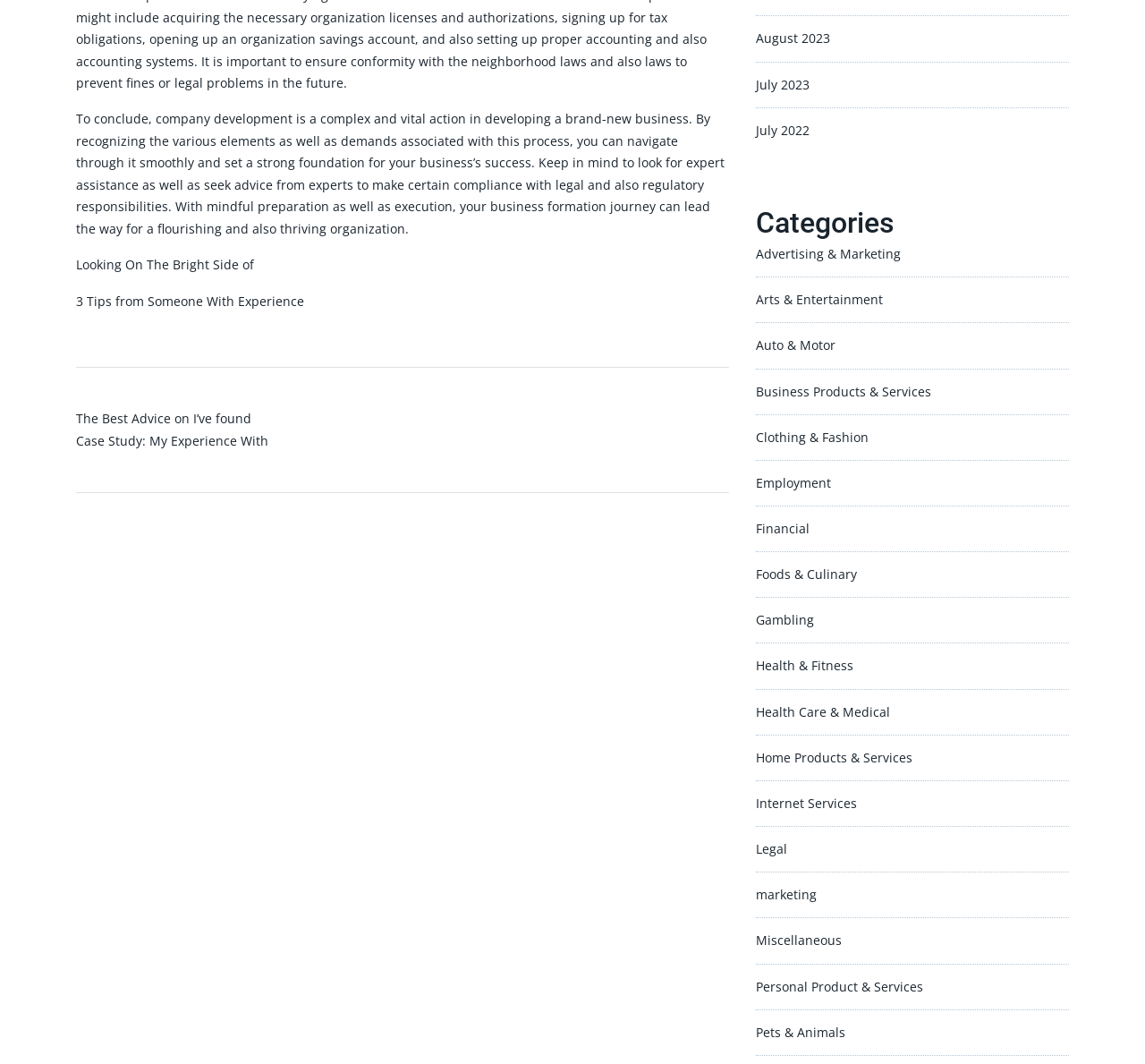What is the topic of the post?
From the image, respond with a single word or phrase.

Company development